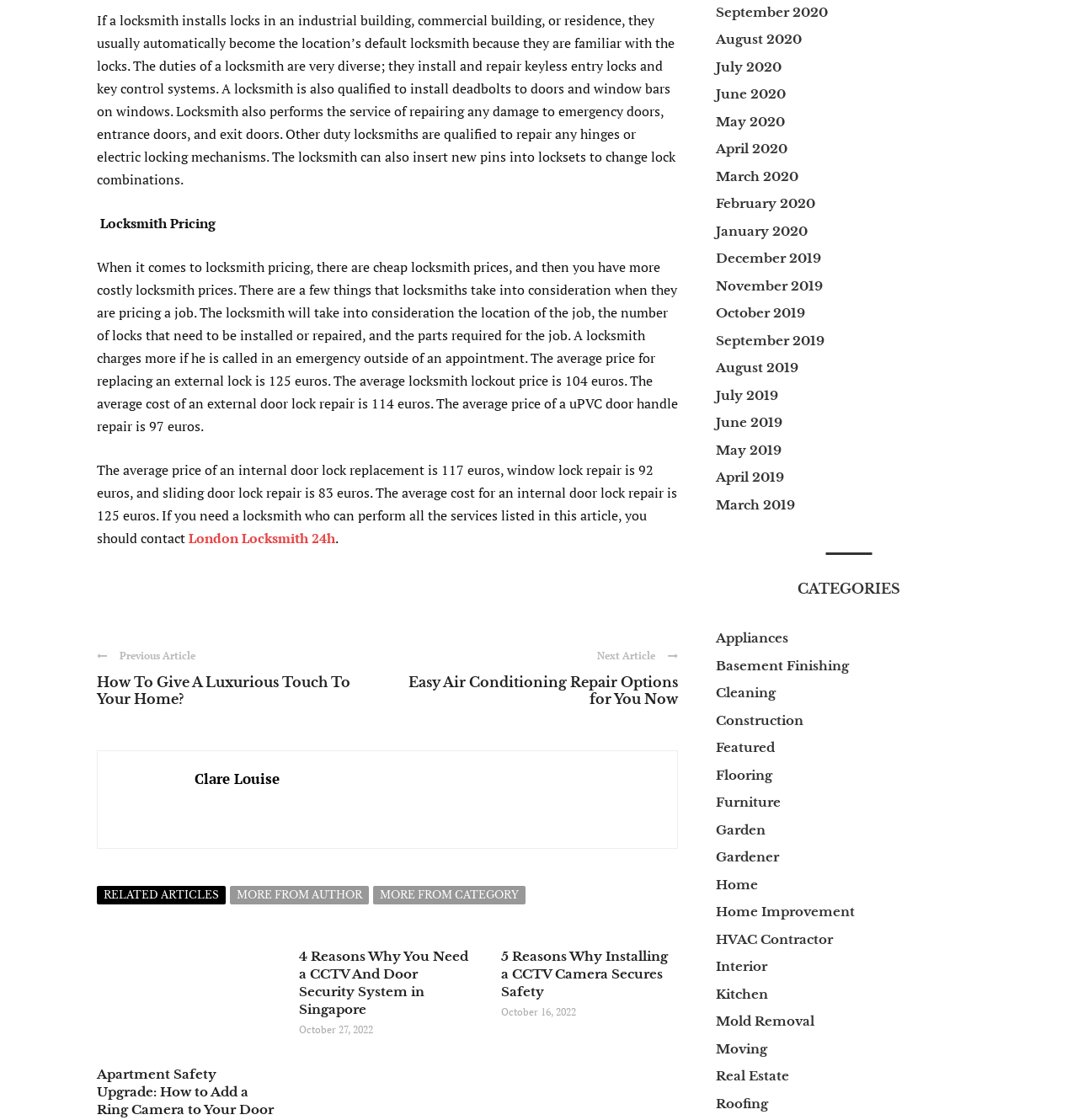Please identify the bounding box coordinates of the clickable area that will fulfill the following instruction: "Check 'Easy Air Conditioning Repair Options for You Now'". The coordinates should be in the format of four float numbers between 0 and 1, i.e., [left, top, right, bottom].

[0.379, 0.601, 0.629, 0.632]